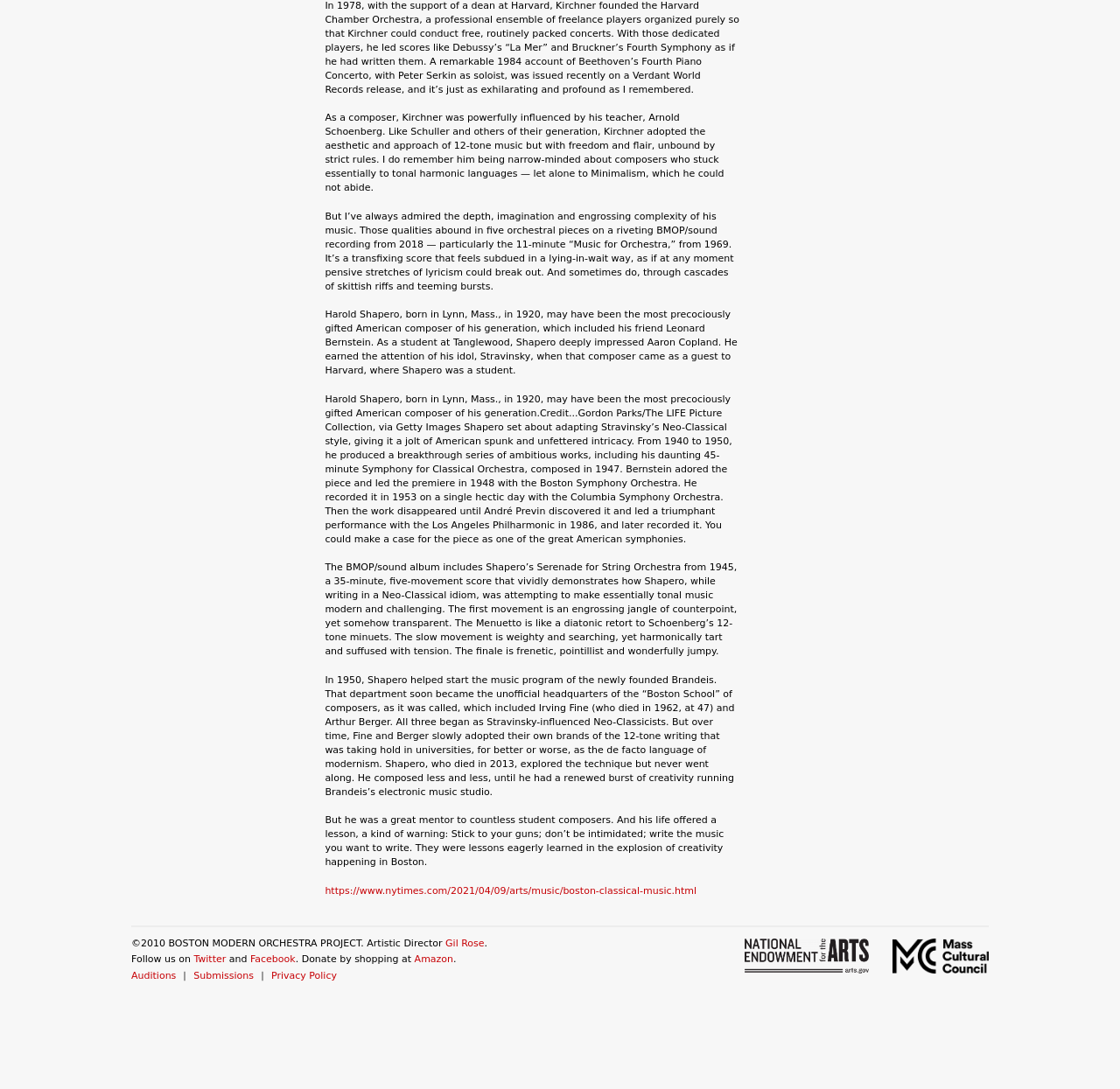Find the bounding box coordinates of the element to click in order to complete this instruction: "Visit the Twitter page". The bounding box coordinates must be four float numbers between 0 and 1, denoted as [left, top, right, bottom].

[0.173, 0.876, 0.202, 0.886]